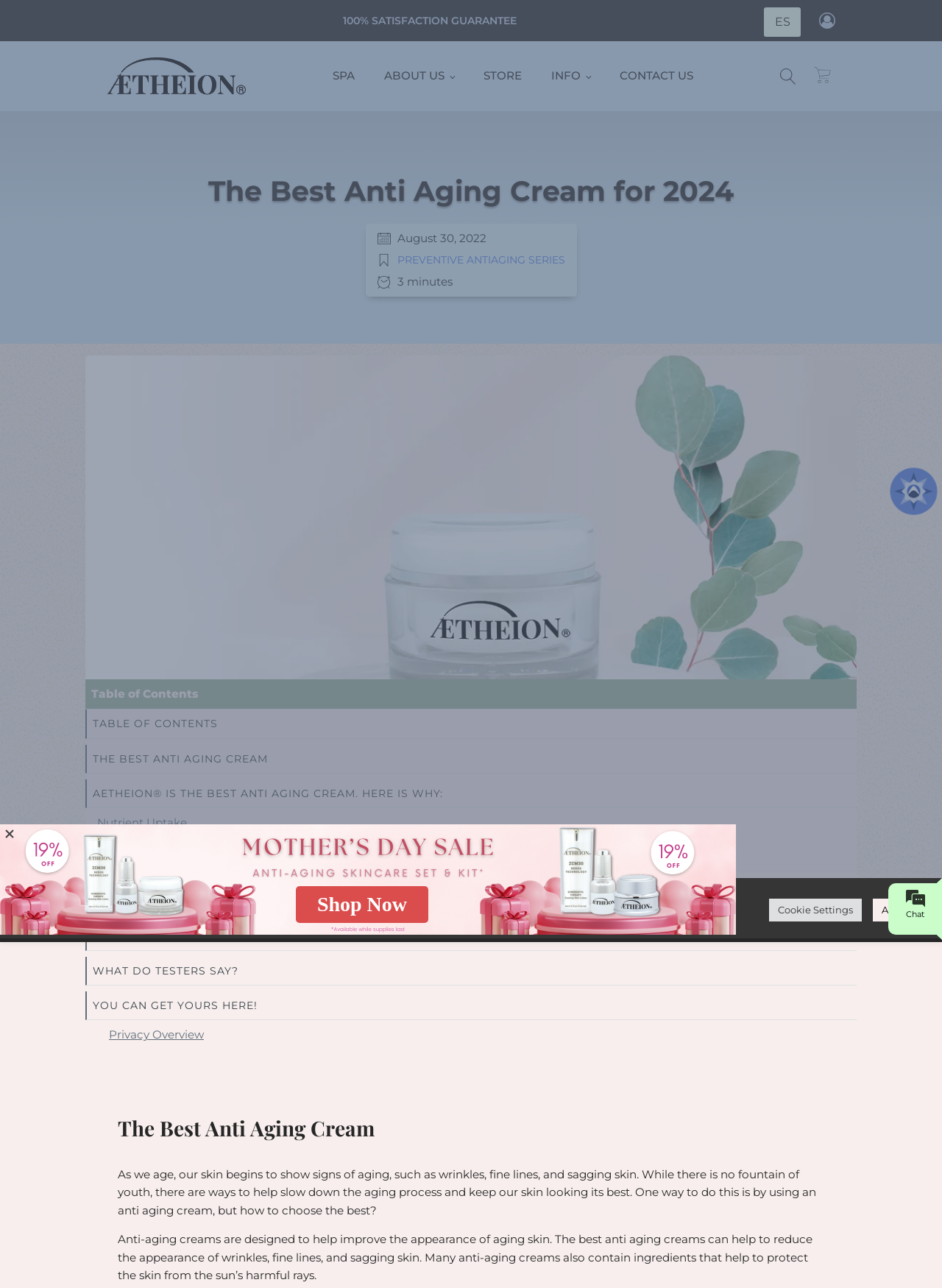What is the name of the anti-aging cream being promoted?
Give a detailed response to the question by analyzing the screenshot.

I found this answer by reading the static text elements on the webpage, which repeatedly mention 'AETHEION' as the name of the anti-aging cream being promoted.